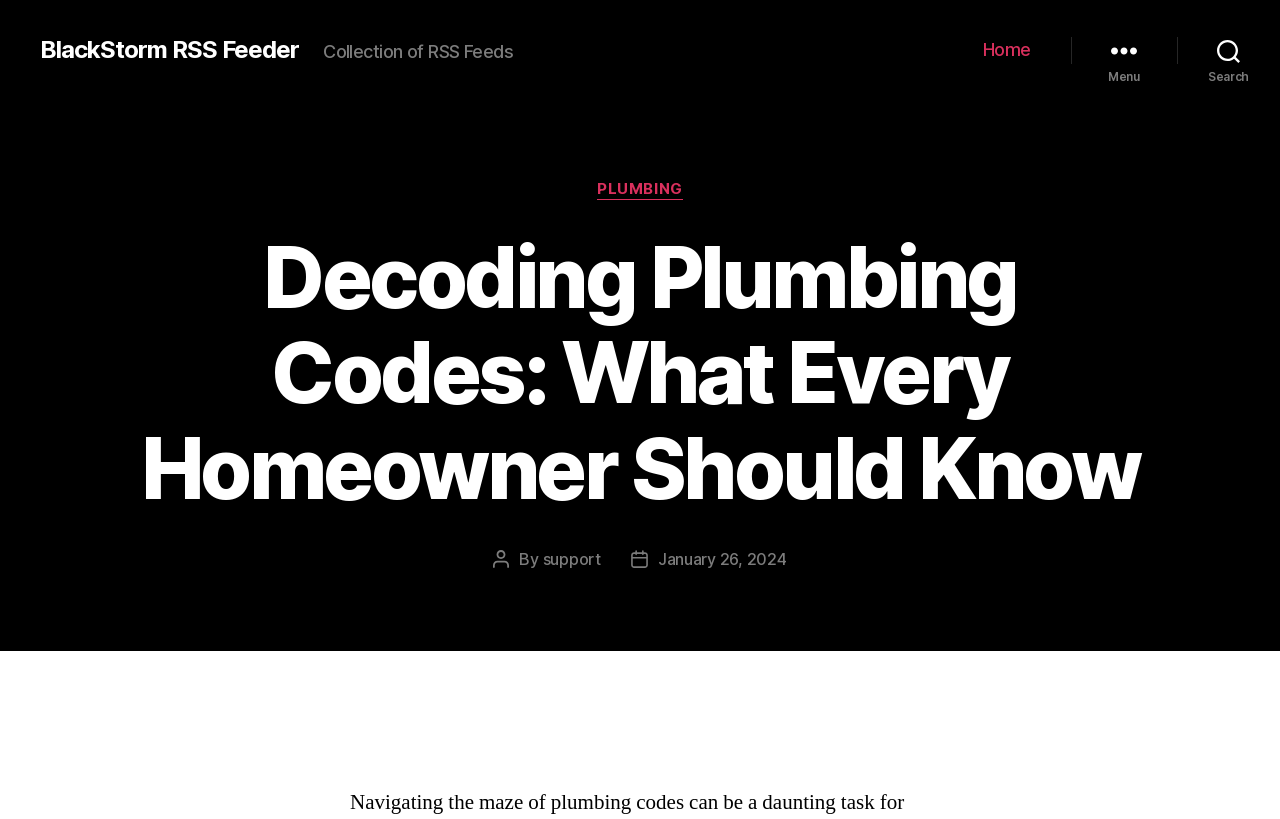Explain in detail what you observe on this webpage.

The webpage is about decoding plumbing codes, specifically targeting homeowners. At the top left, there is a link to "BlackStorm RSS Feeder". Next to it, there is a static text "Collection of RSS Feeds". On the top right, there is a horizontal navigation menu with a link to "Home". Additionally, there are two buttons, "Menu" and "Search", placed side by side.

Below the navigation menu, there is a header section that spans the entire width of the page. Within this section, there are several elements. On the left, there is a static text "Categories" and a link to "PLUMBING". The main title of the webpage, "Decoding Plumbing Codes: What Every Homeowner Should Know", is prominently displayed in the middle.

Further down, there are details about the post, including the author and date. The text "Post author" is followed by the author's name, "By", and a link to "support". Similarly, the text "Post date" is followed by the date "January 26, 2024", which is a link.